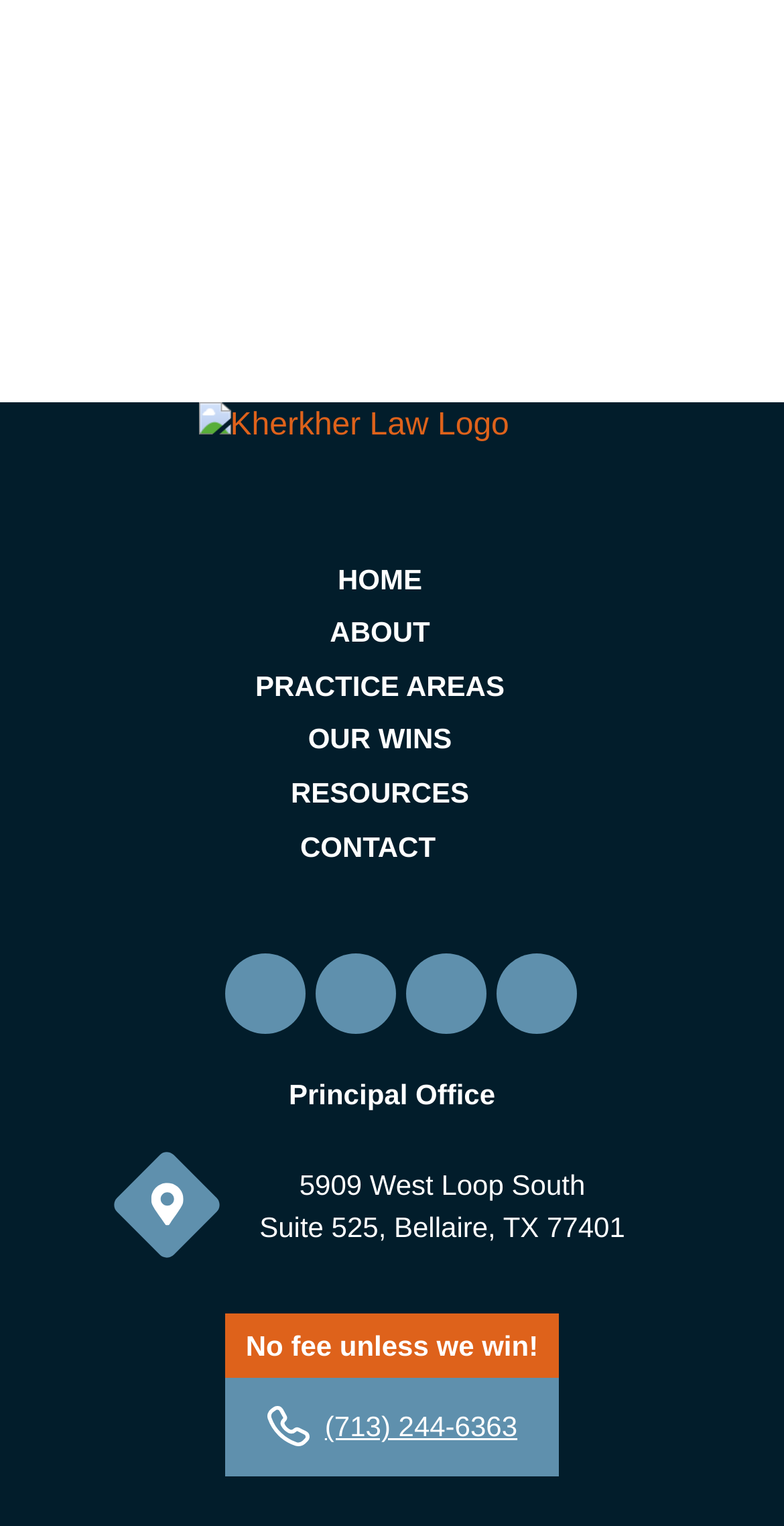Find the bounding box coordinates for the area that must be clicked to perform this action: "Visit the Kherkher Law website".

[0.062, 0.263, 0.956, 0.336]